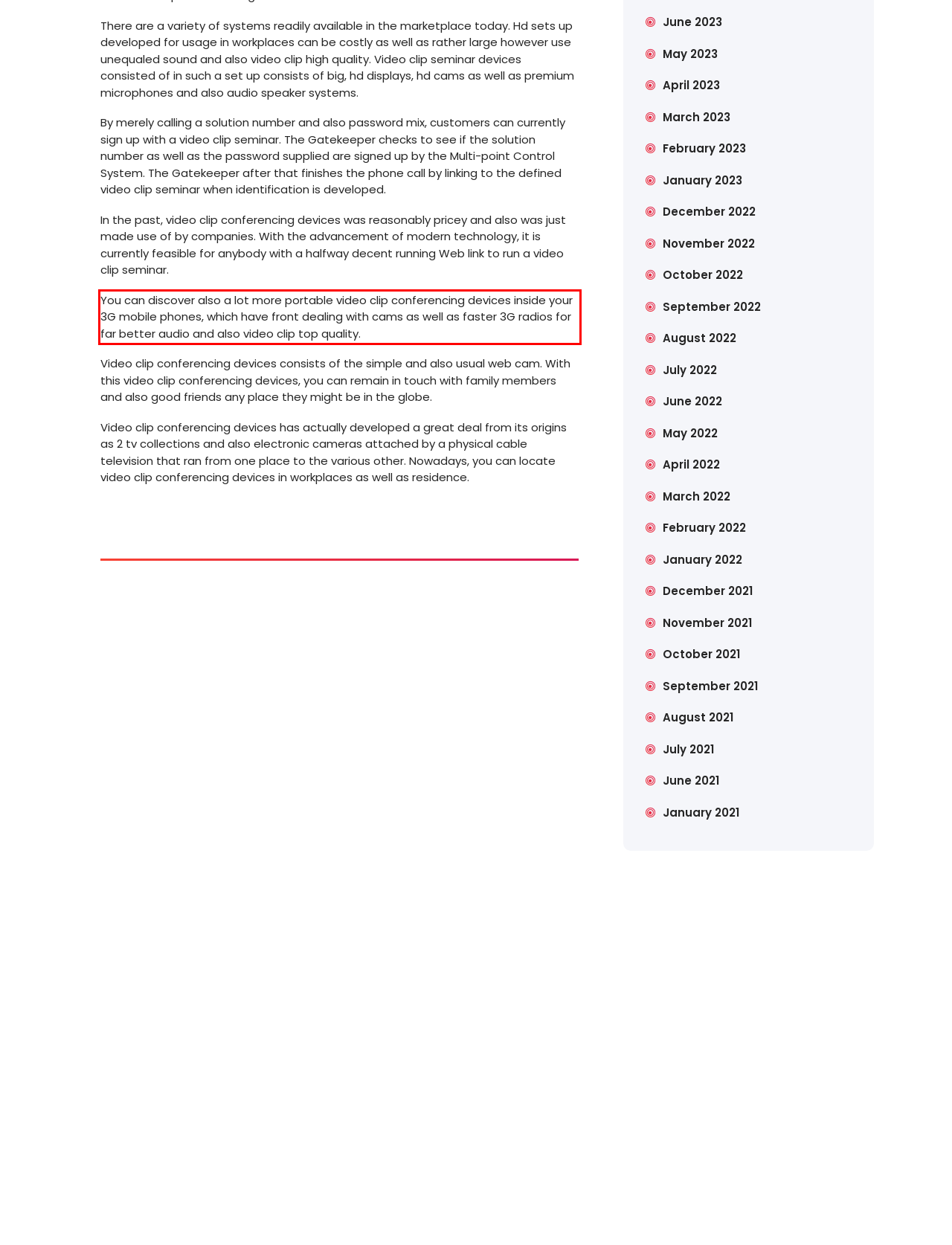Identify and transcribe the text content enclosed by the red bounding box in the given screenshot.

You can discover also a lot more portable video clip conferencing devices inside your 3G mobile phones, which have front dealing with cams as well as faster 3G radios for far better audio and also video clip top quality.